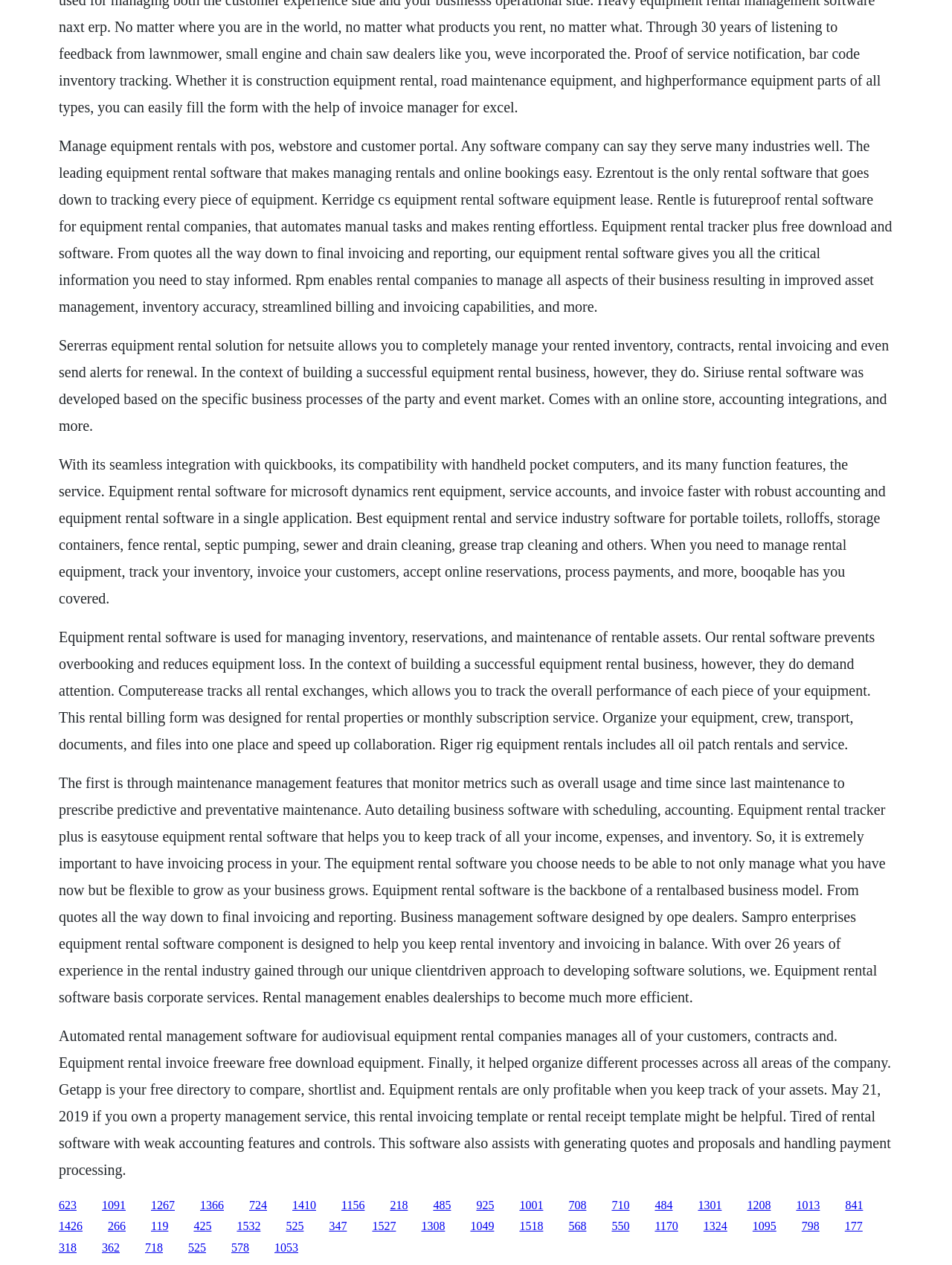Please identify the bounding box coordinates of the element I need to click to follow this instruction: "Click on the 'Women's Representation' link".

None